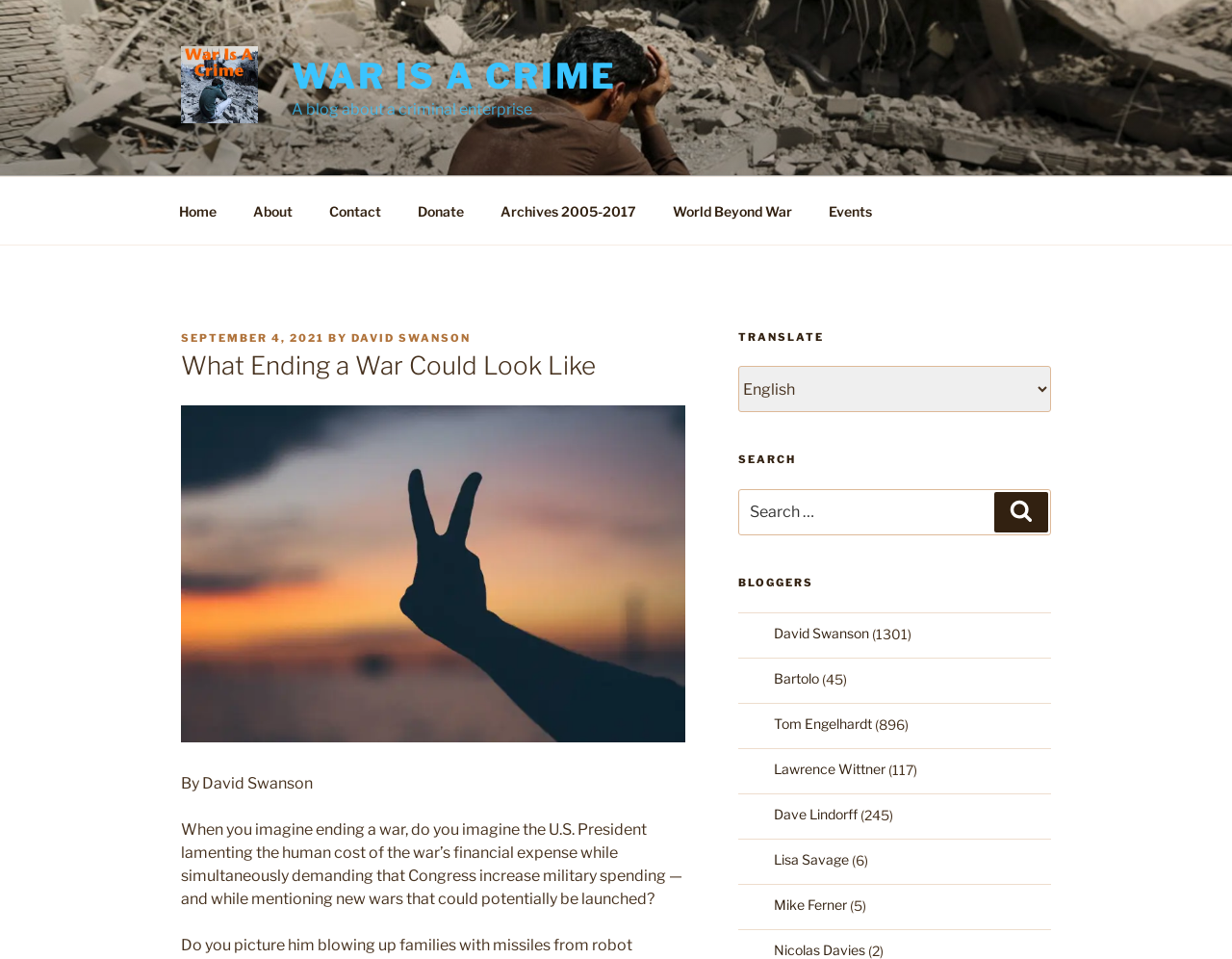What is the purpose of the 'TRANSLATE' section?
Look at the image and construct a detailed response to the question.

The 'TRANSLATE' section is located on the right side of the webpage, and it has a dropdown menu to select a language, indicating that its purpose is to translate the webpage into different languages.